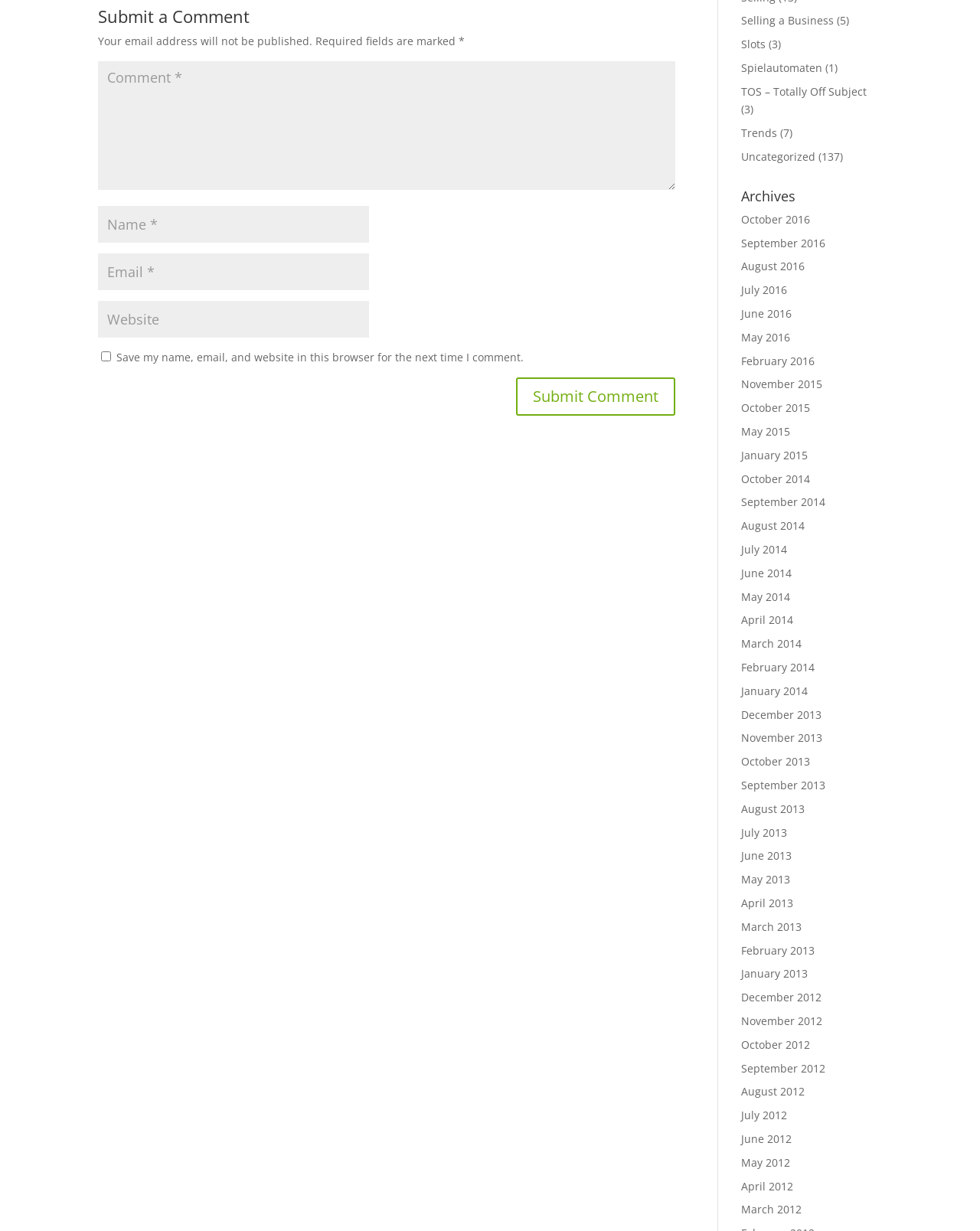Answer the following in one word or a short phrase: 
What is the option to save user information for future comments?

Save my name, email, and website in this browser for the next time I comment.